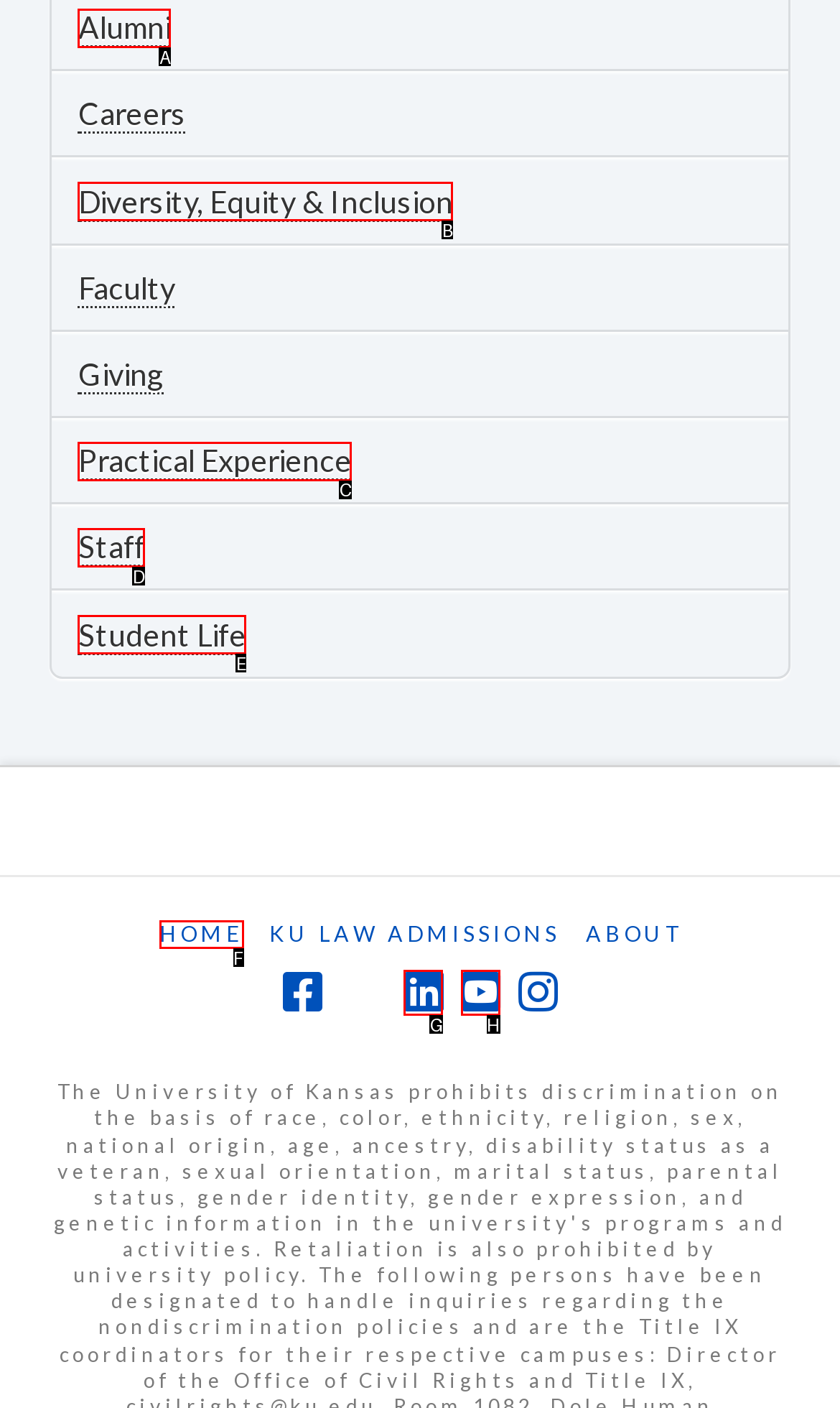What letter corresponds to the UI element described here: Diversity, Equity & Inclusion
Reply with the letter from the options provided.

B